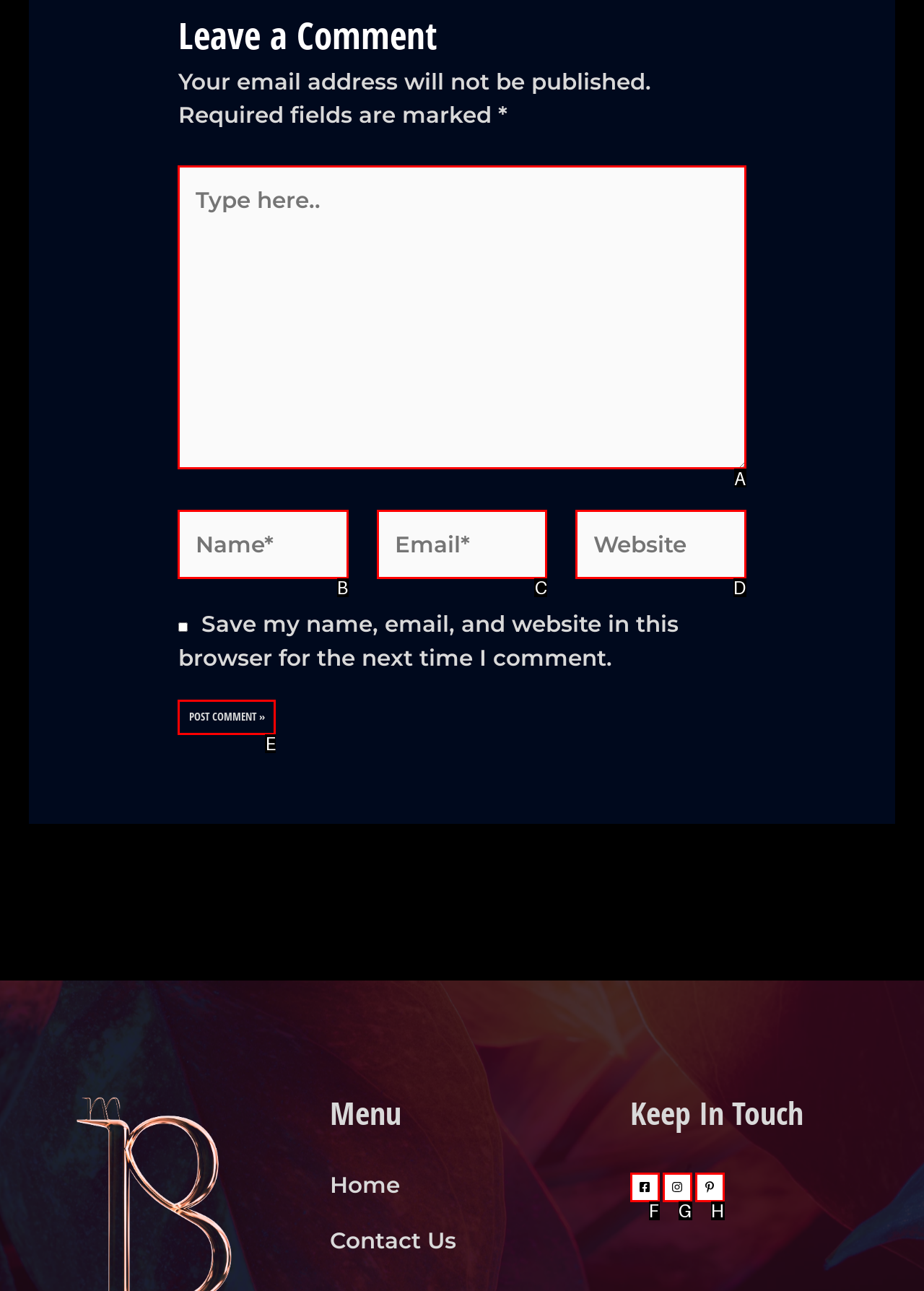With the provided description: aria-label="Instagram", select the most suitable HTML element. Respond with the letter of the selected option.

G